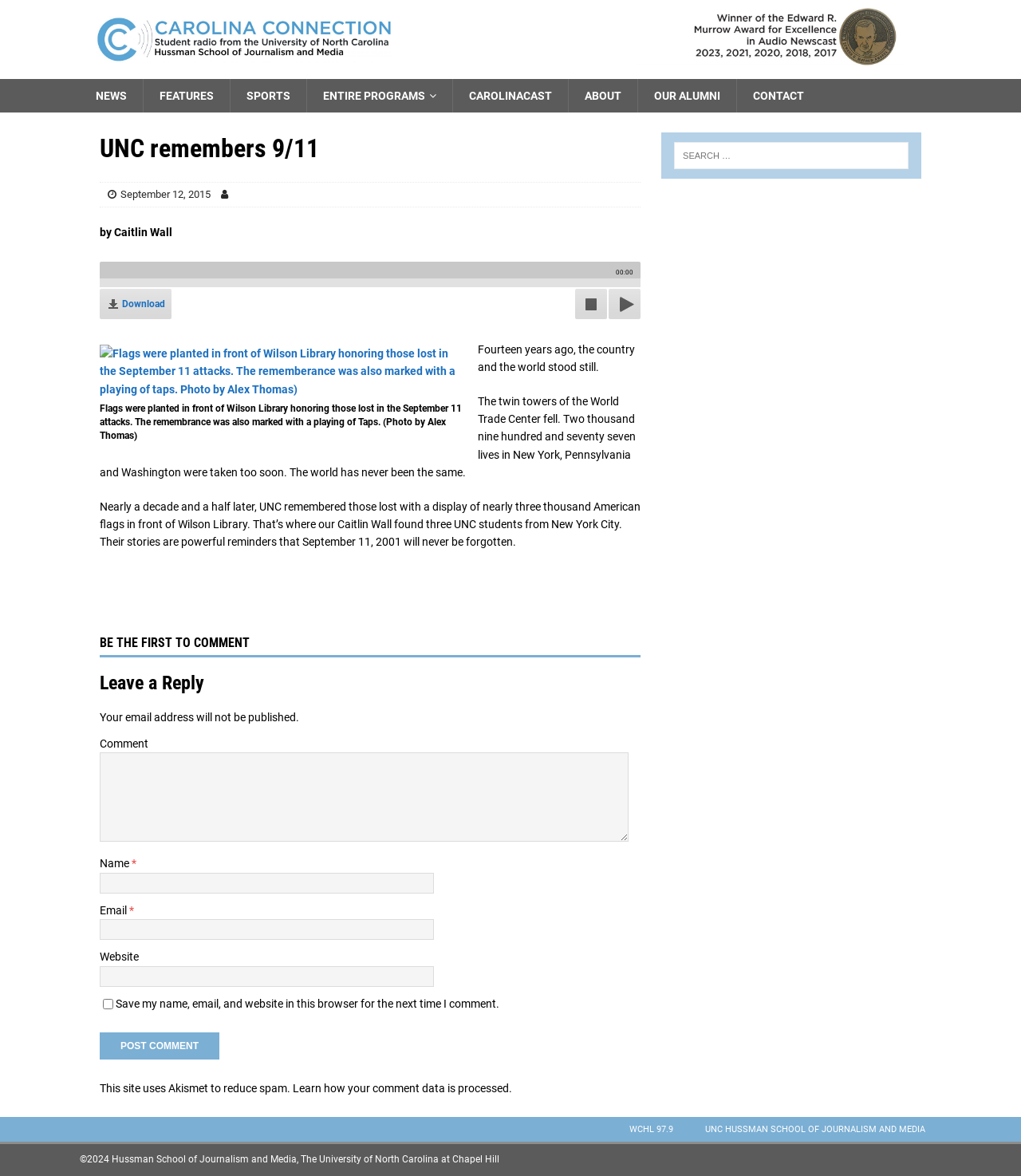What is the name of the library where flags were planted?
Please provide a detailed and thorough answer to the question.

The answer can be found in the figure caption, which states 'Flags were planted in front of Wilson Library honoring those lost in the September 11 attacks.'